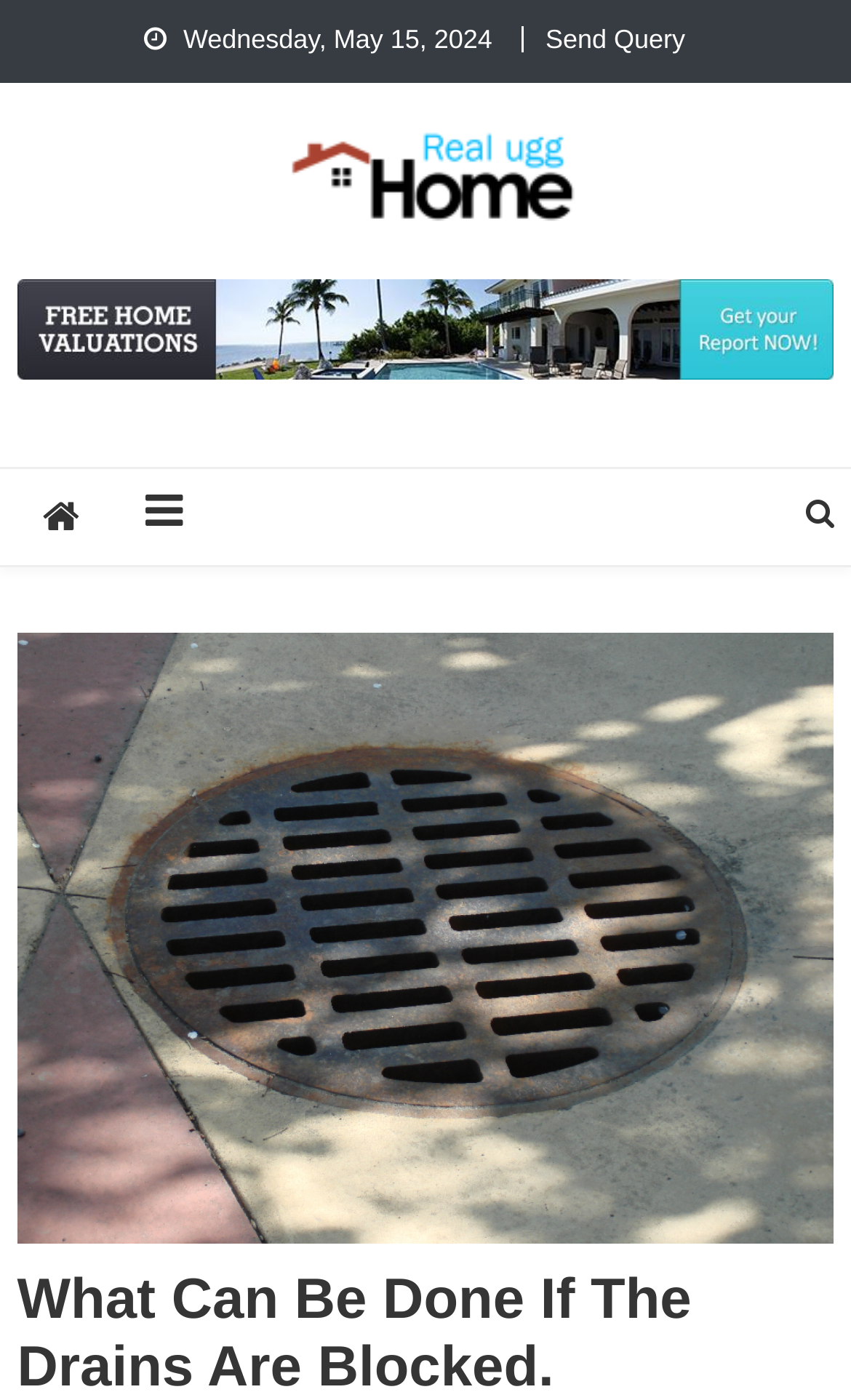What is the date displayed on the webpage?
Please provide a comprehensive answer based on the details in the screenshot.

I found the date by looking at the top of the webpage, where I saw a static text element displaying the date 'Wednesday, May 15, 2024'.